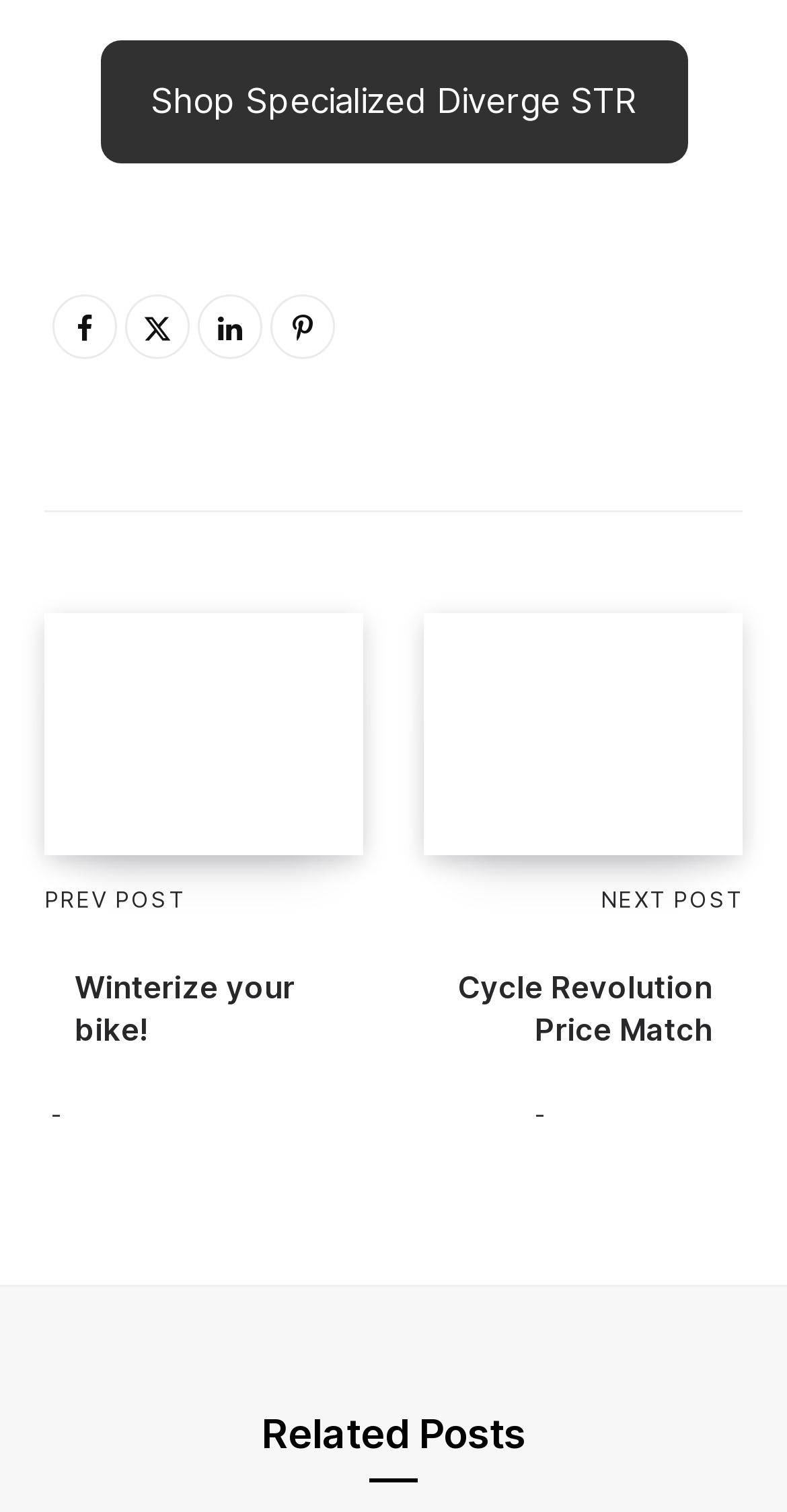What is the name of the bike model in the button?
Using the details shown in the screenshot, provide a comprehensive answer to the question.

I found the name of the bike model by looking at the button element with the text 'Shop Specialized Diverge STR' which is located at the top of the page.